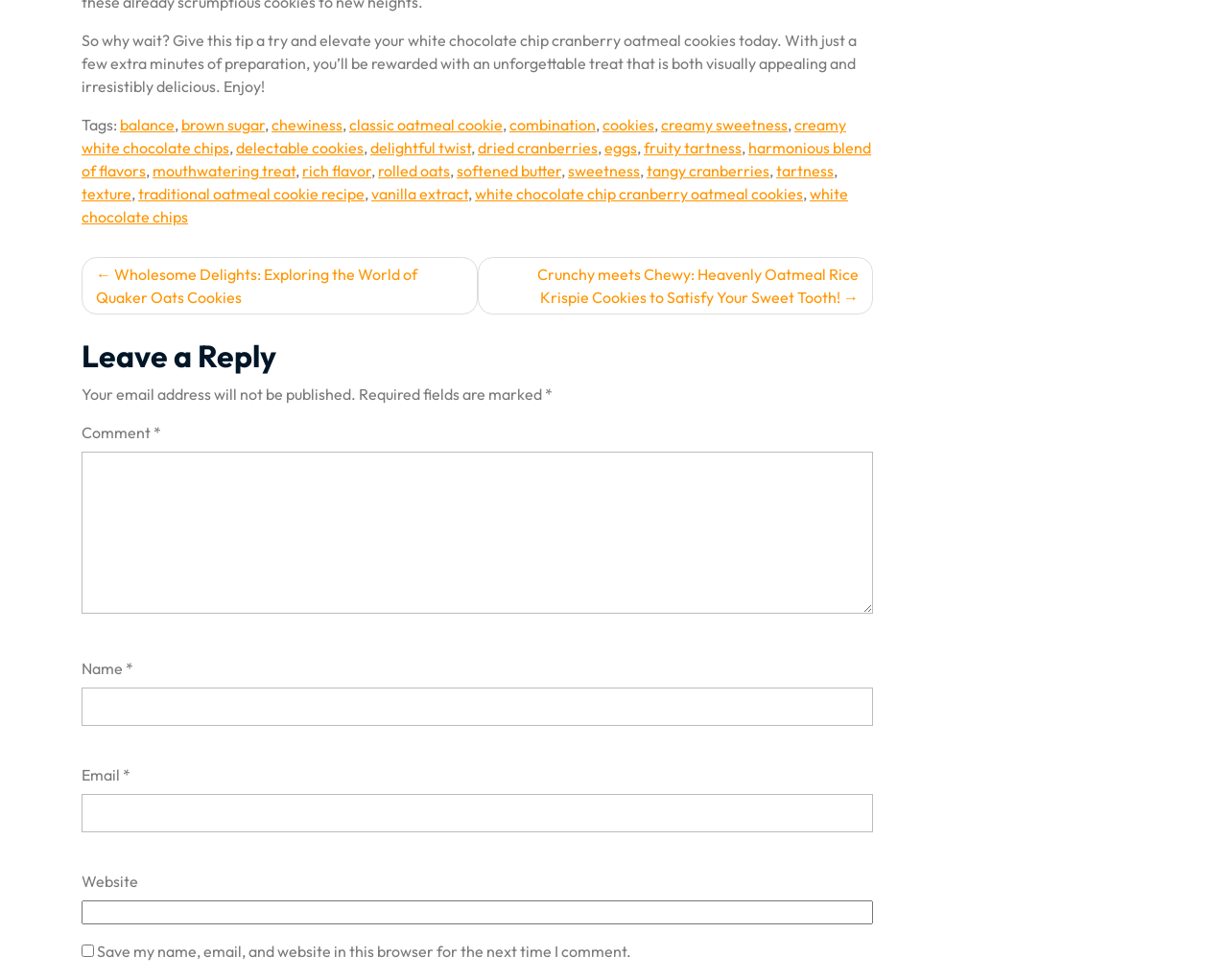Based on the image, provide a detailed and complete answer to the question: 
What is the purpose of the checkbox at the bottom of the page?

The checkbox at the bottom of the page is labeled as 'Save my name, email, and website in this browser for the next time I comment', which suggests that it allows users to save their comment information for future use.